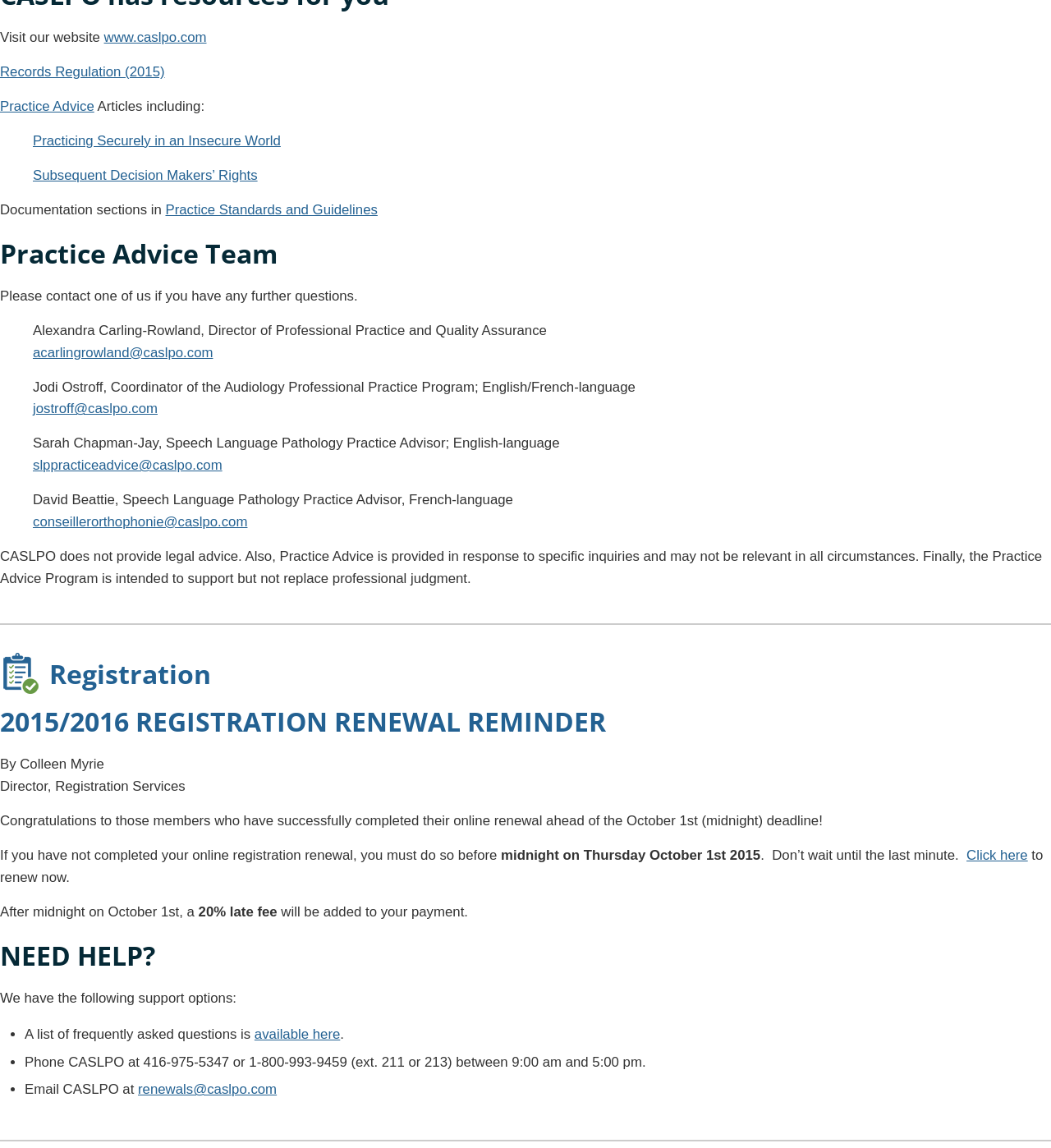Show the bounding box coordinates for the HTML element described as: "Records Regulation (2015)".

[0.0, 0.056, 0.157, 0.069]